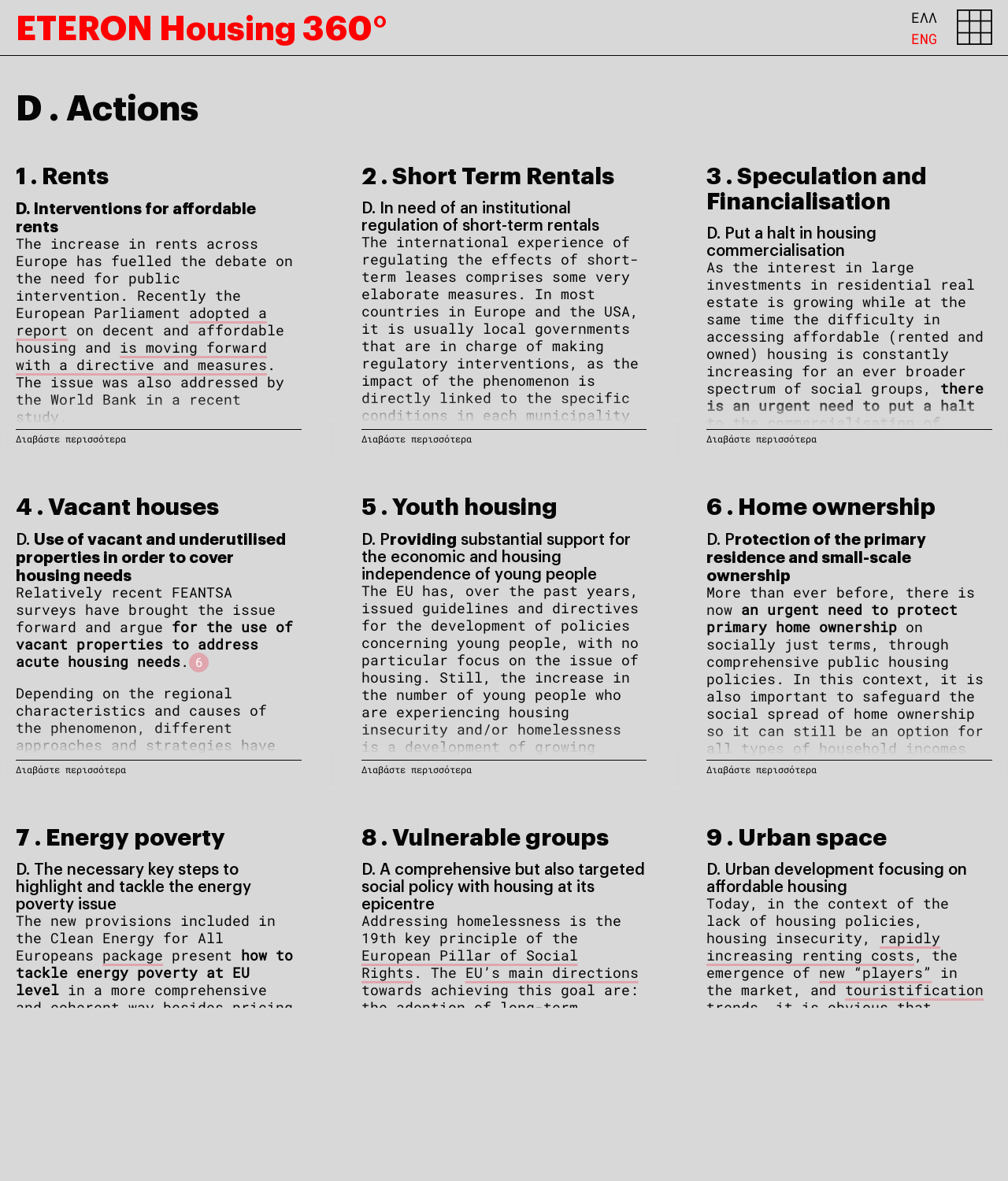What is FEANTSA?
Refer to the screenshot and respond with a concise word or phrase.

European organisation